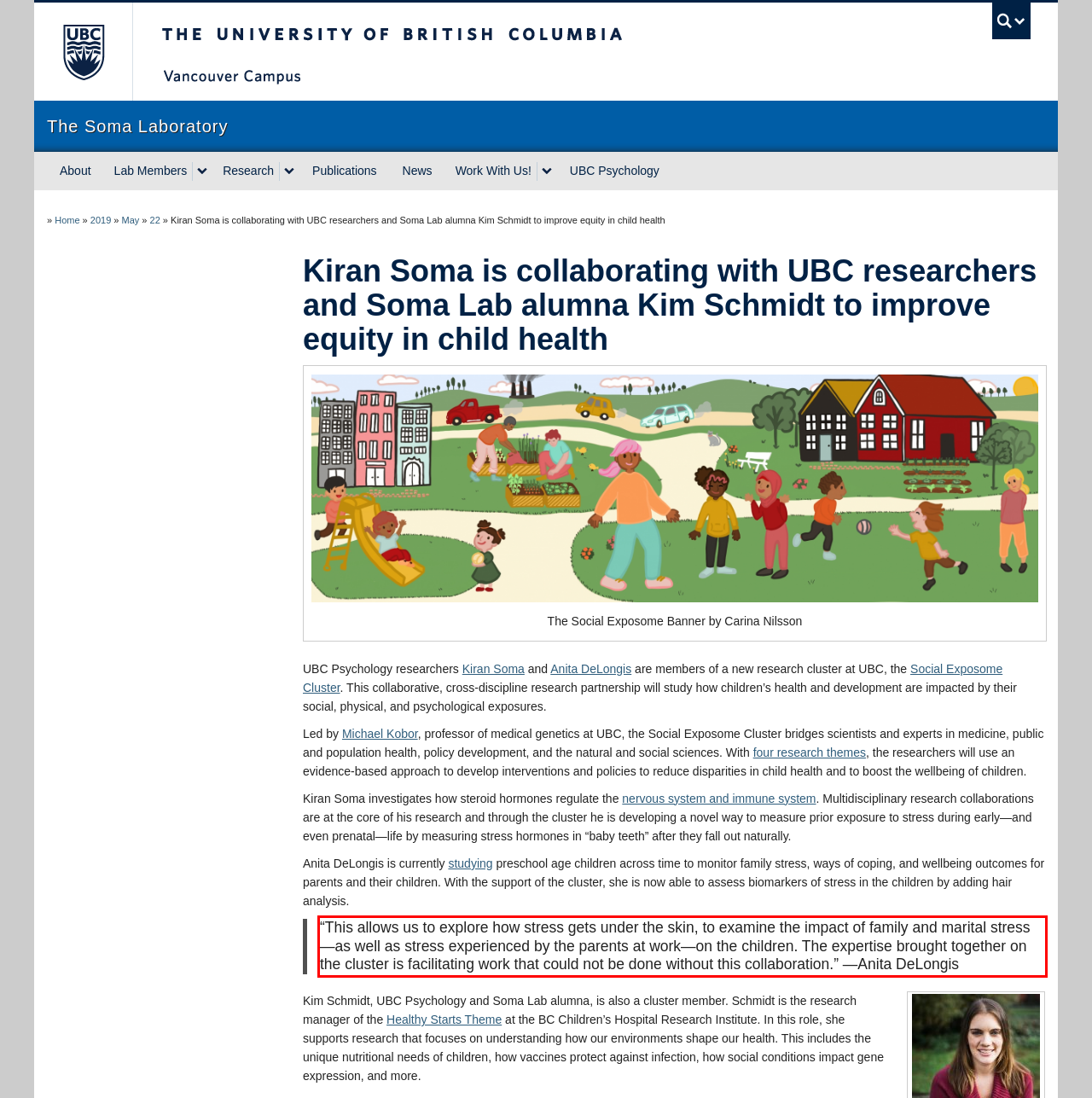Please identify the text within the red rectangular bounding box in the provided webpage screenshot.

“This allows us to explore how stress gets under the skin, to examine the impact of family and marital stress—as well as stress experienced by the parents at work—on the children. The expertise brought together on the cluster is facilitating work that could not be done without this collaboration.” —Anita DeLongis